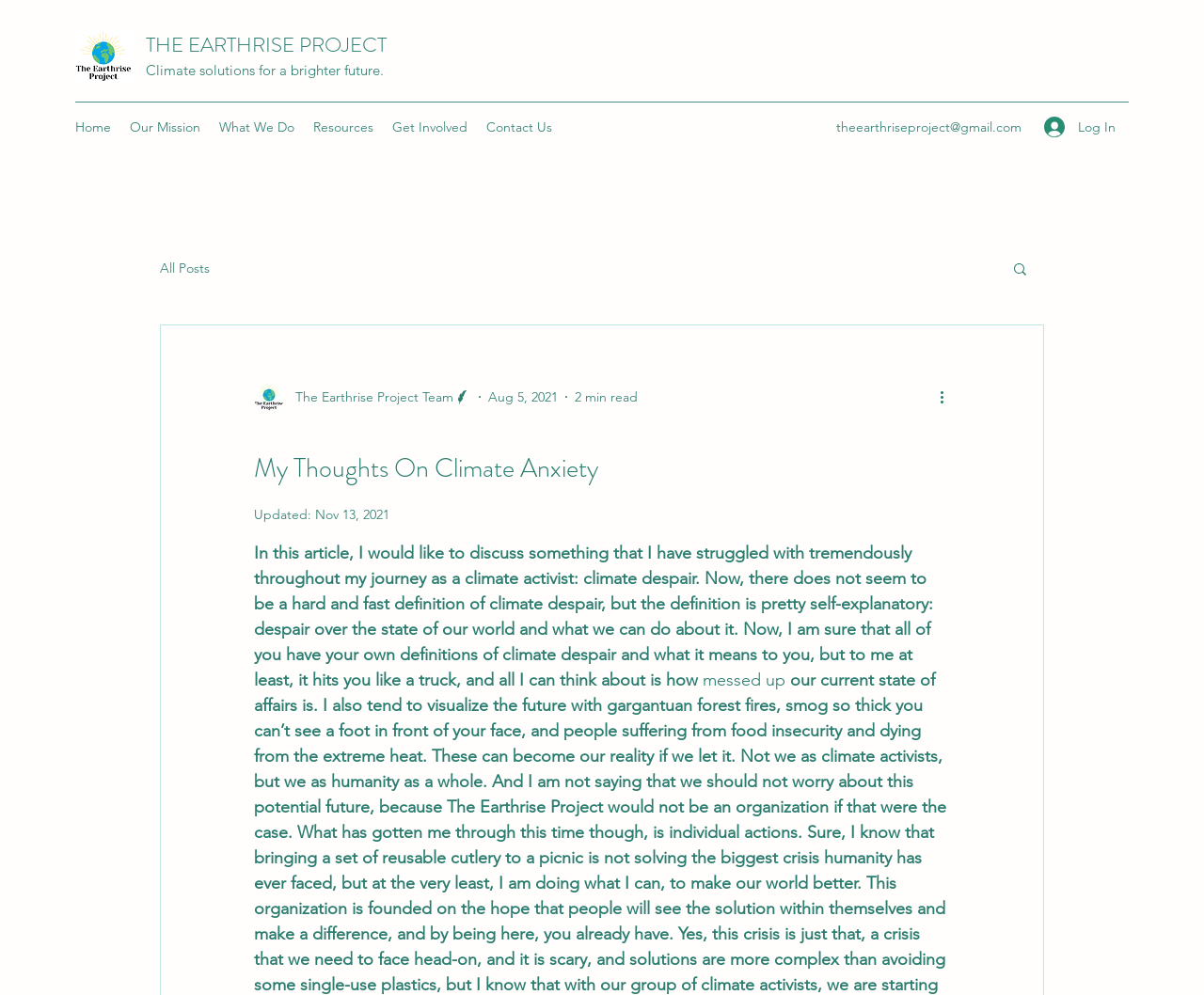Extract the main title from the webpage and generate its text.

My Thoughts On Climate Anxiety